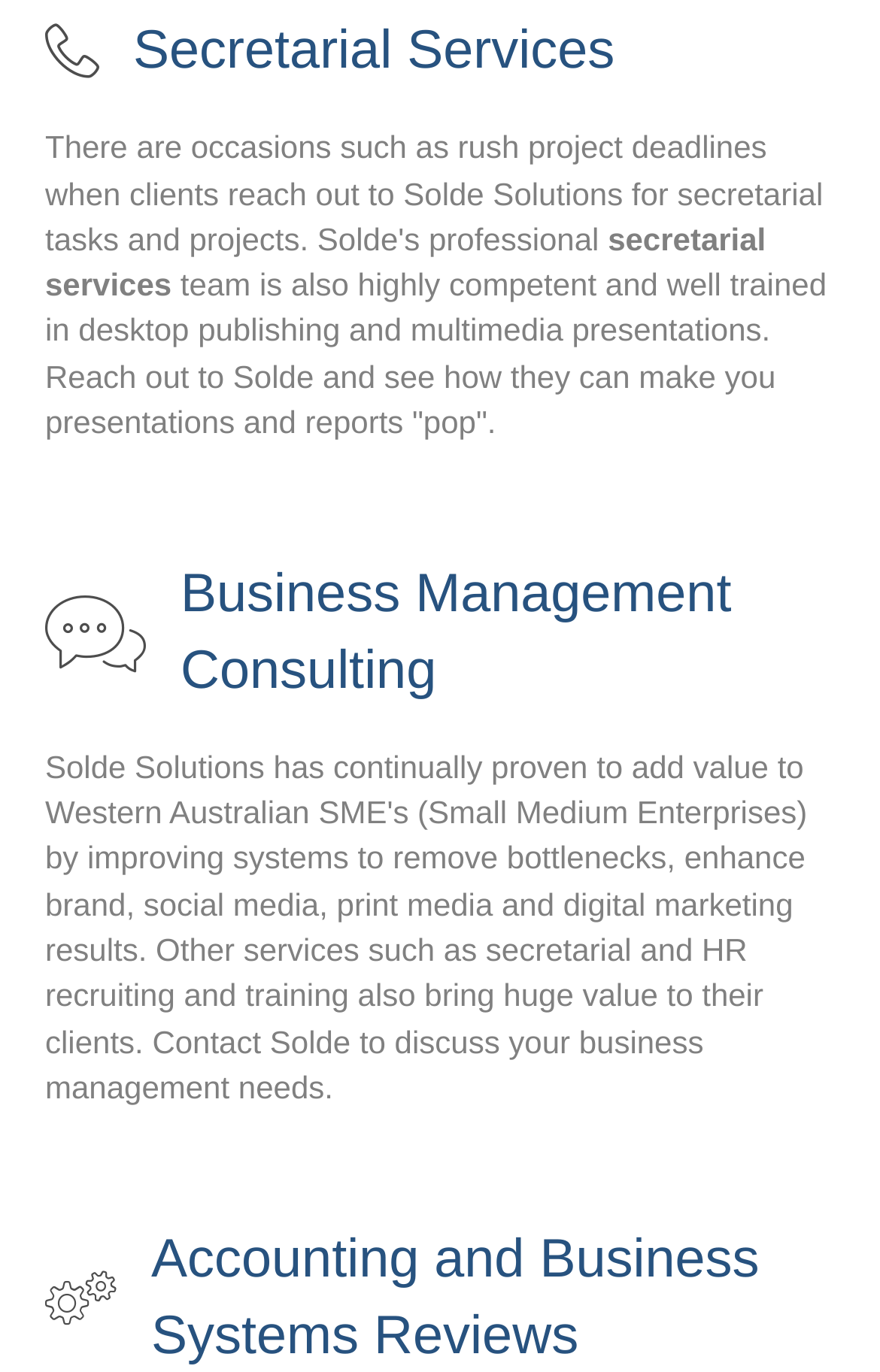How can Solde help with presentations and reports?
Answer the question with just one word or phrase using the image.

make them 'pop'